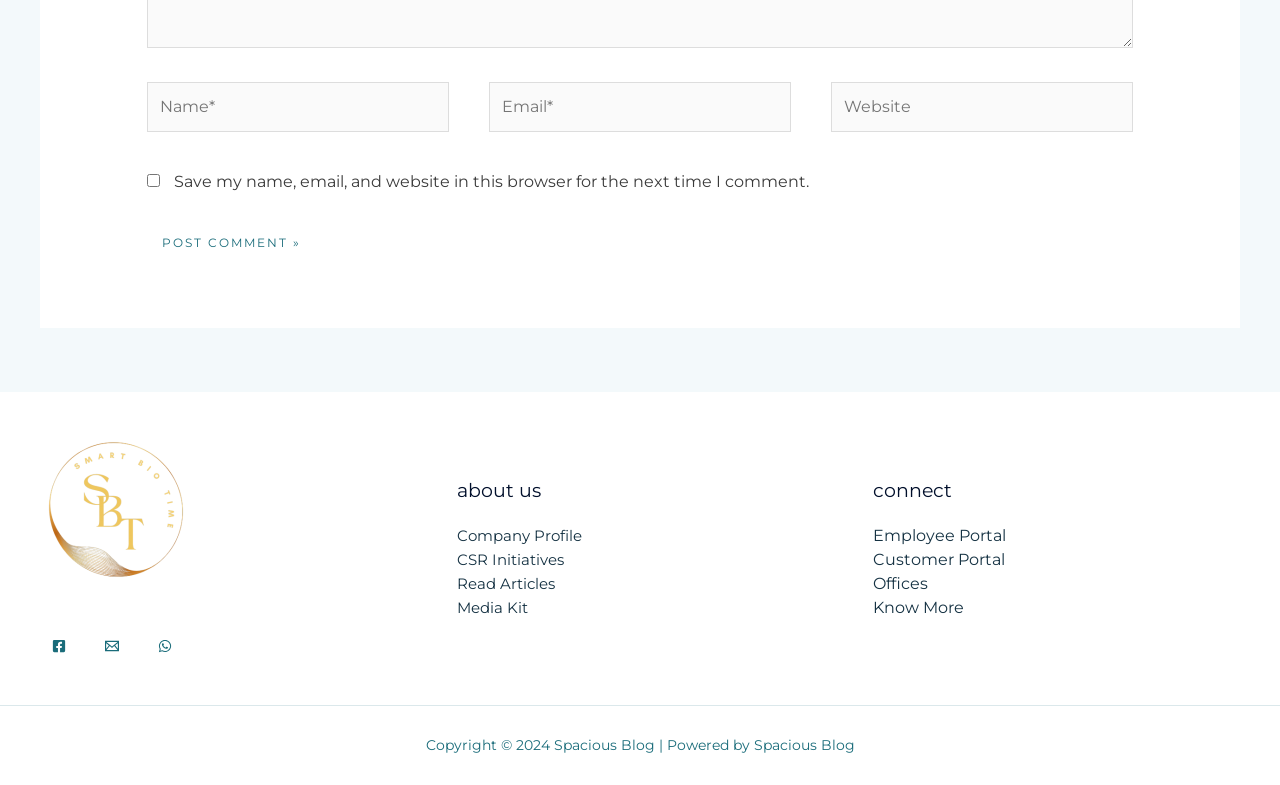Select the bounding box coordinates of the element I need to click to carry out the following instruction: "Input your email".

[0.382, 0.104, 0.618, 0.168]